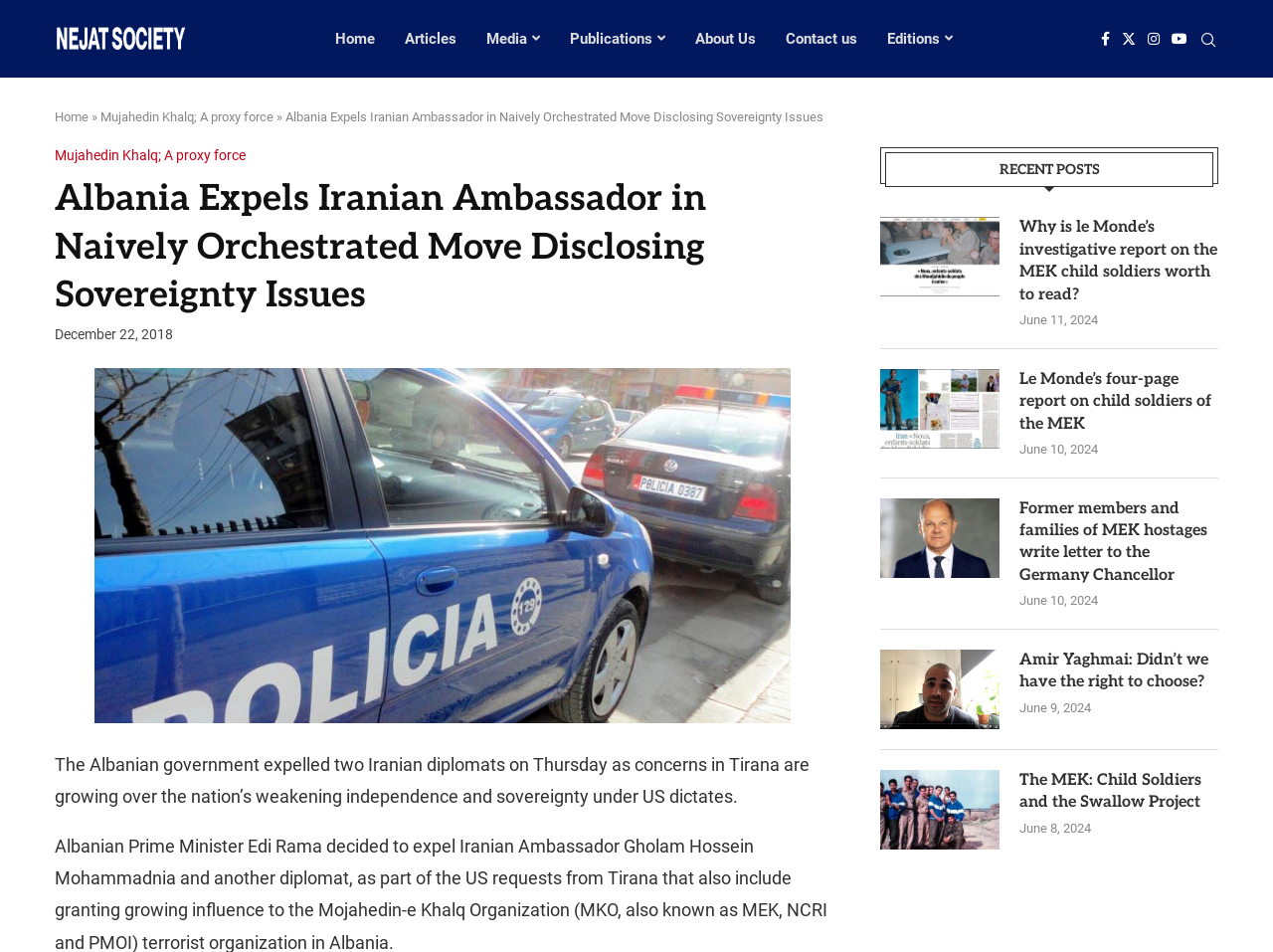Identify the bounding box coordinates of the clickable section necessary to follow the following instruction: "Click on the 'Home' link". The coordinates should be presented as four float numbers from 0 to 1, i.e., [left, top, right, bottom].

[0.263, 0.01, 0.294, 0.071]